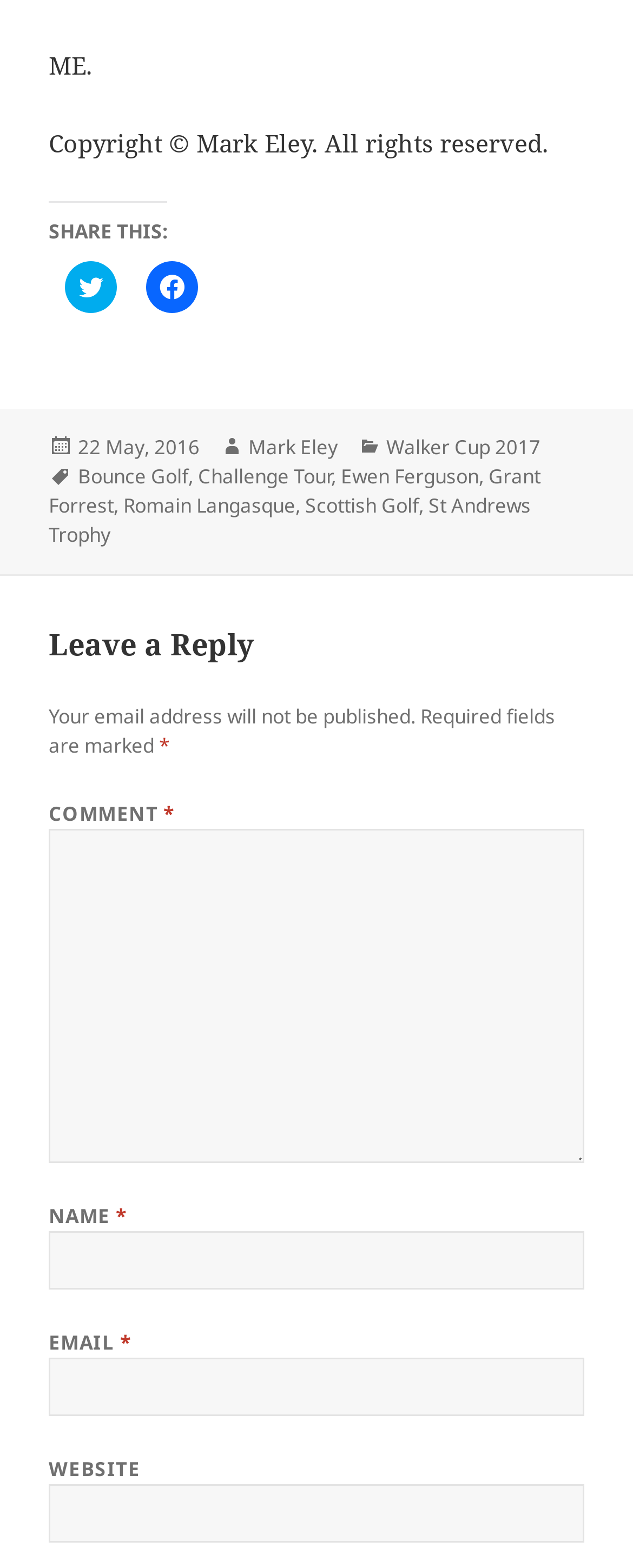What is the category of the article?
Give a detailed response to the question by analyzing the screenshot.

The category of the article can be found in the footer section of the webpage, where it says 'Categories' followed by a link 'Walker Cup 2017'.